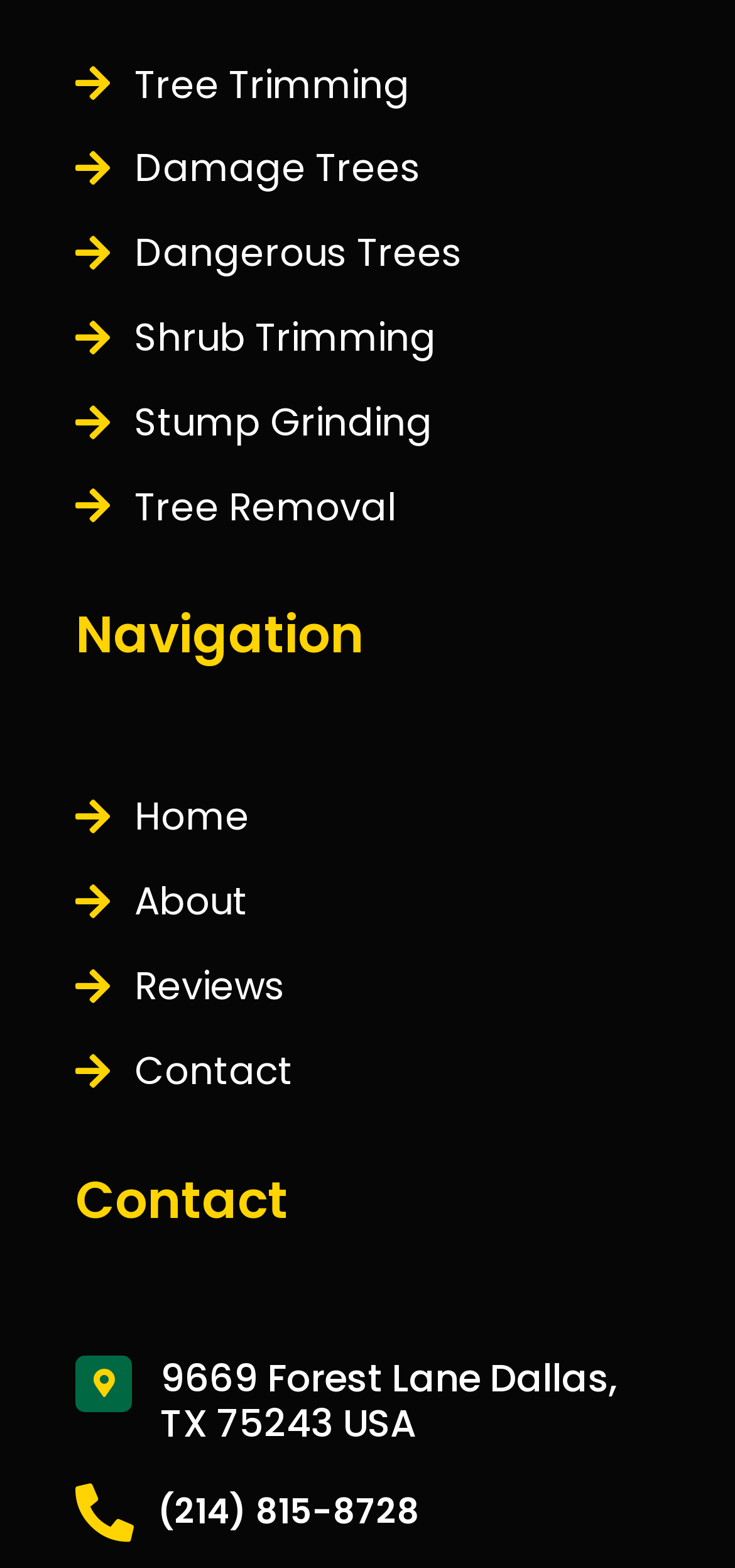Examine the image and give a thorough answer to the following question:
How many tree-related services are offered?

I counted the number of tree-related links on the webpage, which are 'Tree Trimming', 'Damage Trees', 'Dangerous Trees', 'Shrub Trimming', 'Stump Grinding', and 'Tree Removal', and found that there are 6 tree-related services offered in total.